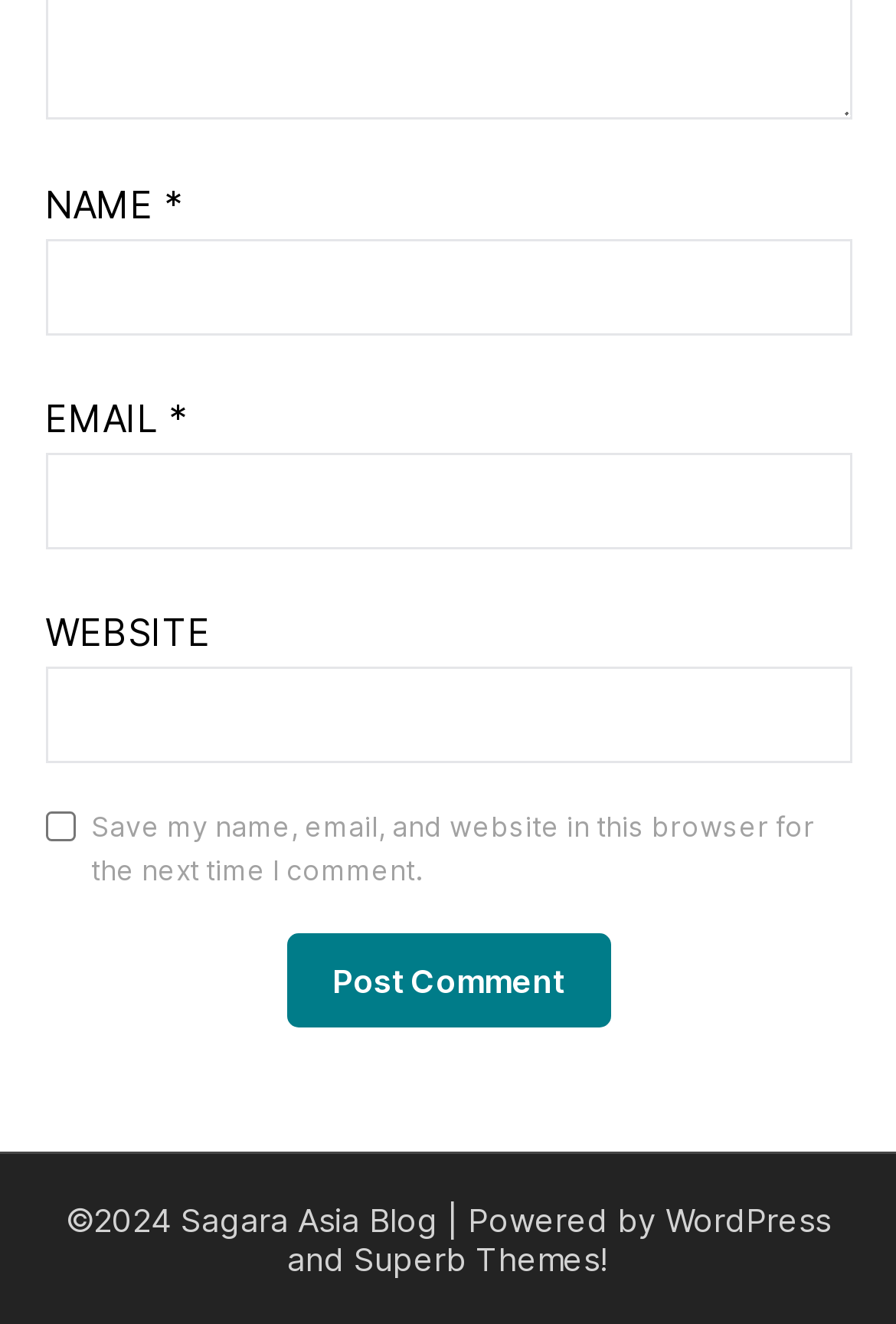Show the bounding box coordinates for the HTML element described as: "parent_node: NAME * name="author"".

[0.05, 0.18, 0.95, 0.253]